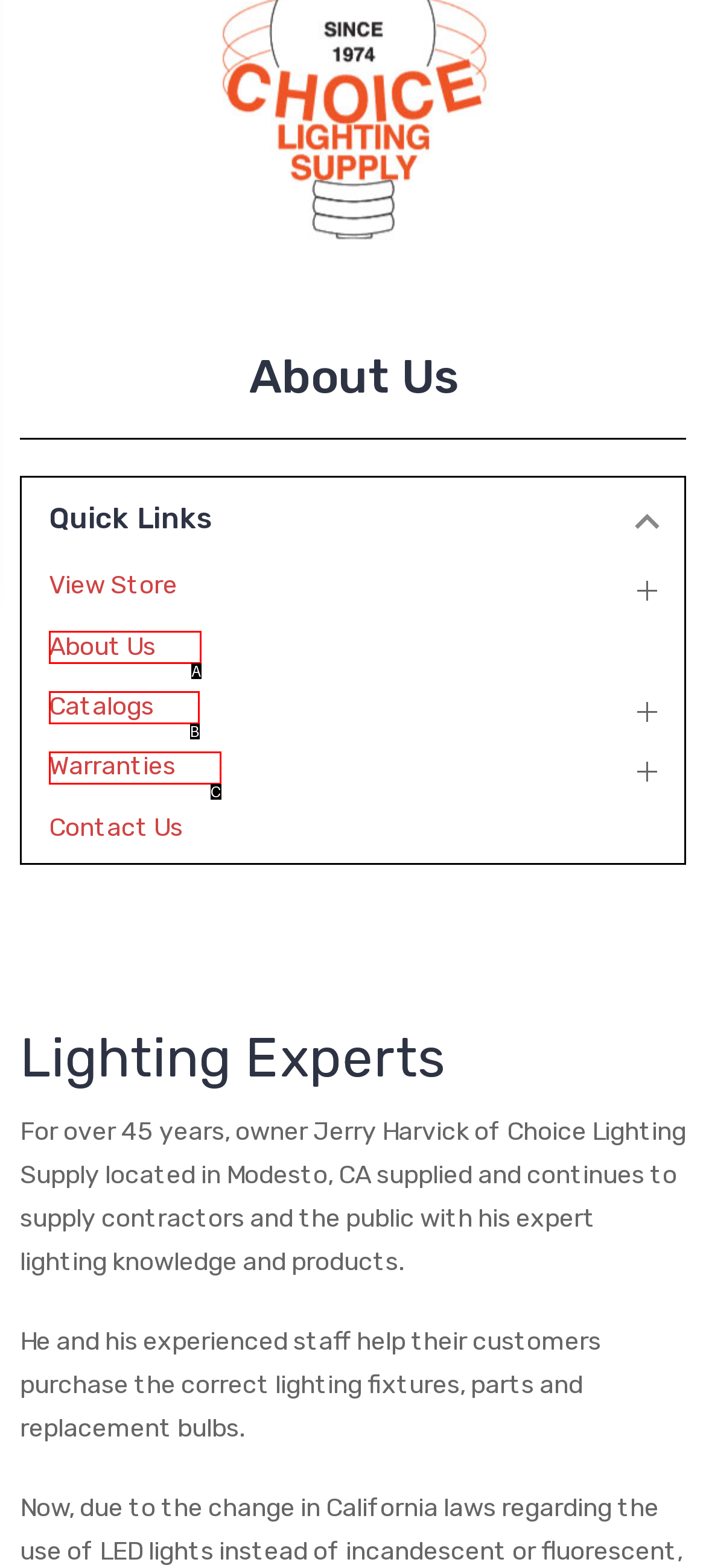Tell me which one HTML element best matches the description: Warranties
Answer with the option's letter from the given choices directly.

C